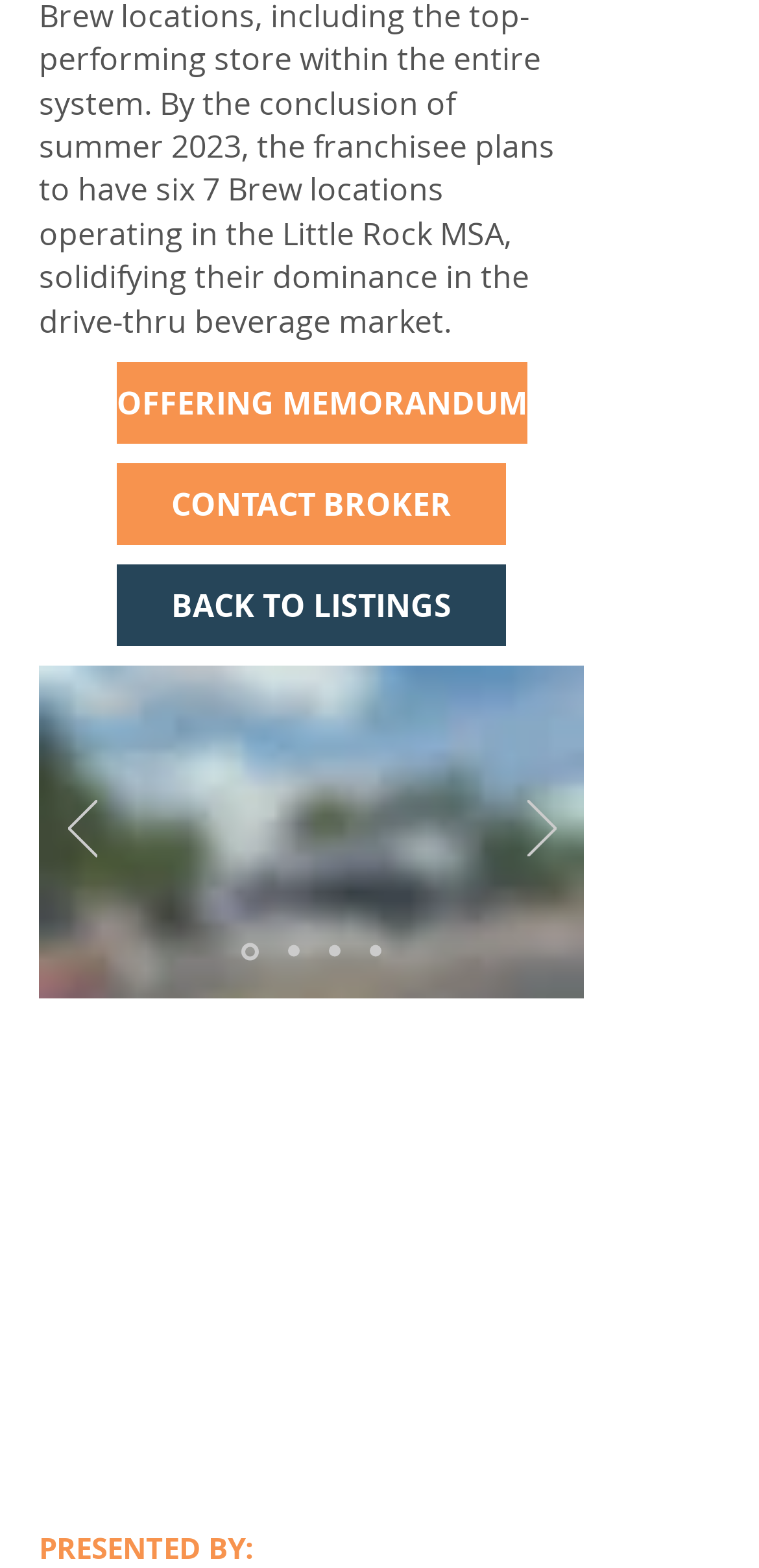Please identify the bounding box coordinates of the area that needs to be clicked to follow this instruction: "View 大元建业集团".

None